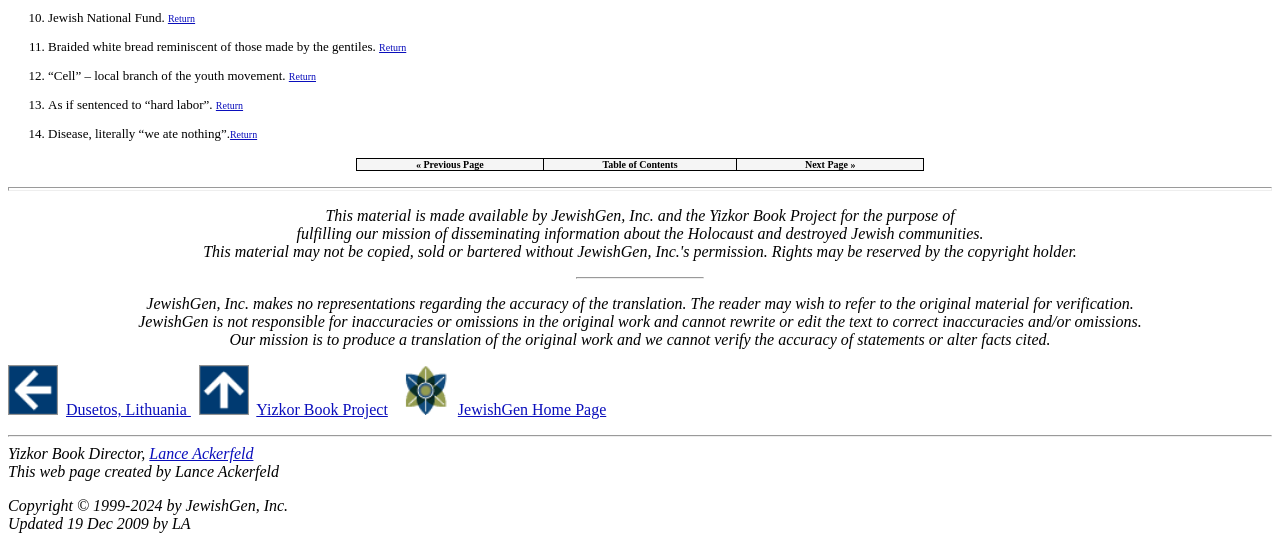Determine the coordinates of the bounding box that should be clicked to complete the instruction: "Click on the '« Previous Page' link". The coordinates should be represented by four float numbers between 0 and 1: [left, top, right, bottom].

[0.279, 0.29, 0.424, 0.31]